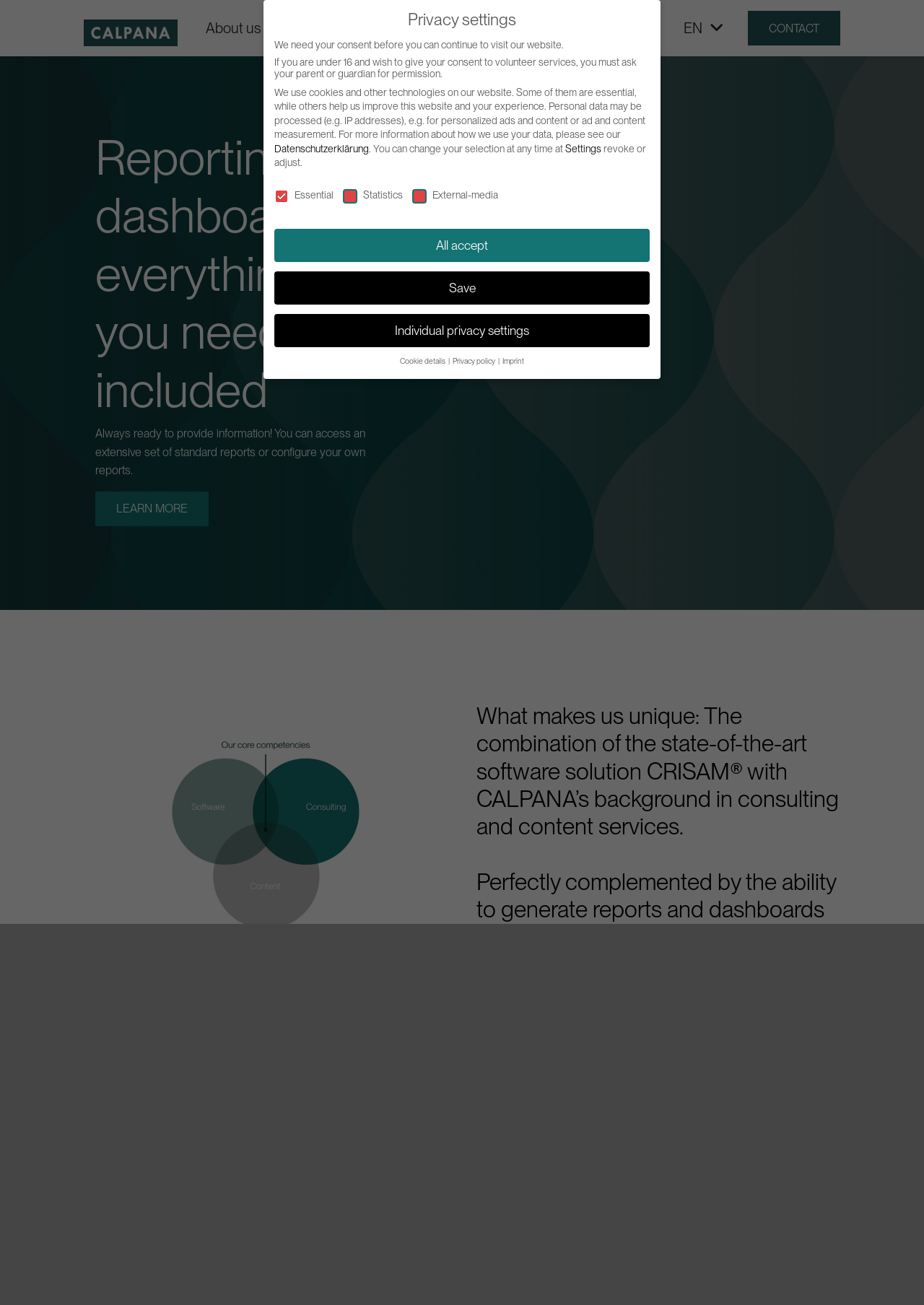Locate the bounding box coordinates of the area that needs to be clicked to fulfill the following instruction: "Click the 'Services' link". The coordinates should be in the format of four float numbers between 0 and 1, namely [left, top, right, bottom].

[0.29, 0.004, 0.362, 0.039]